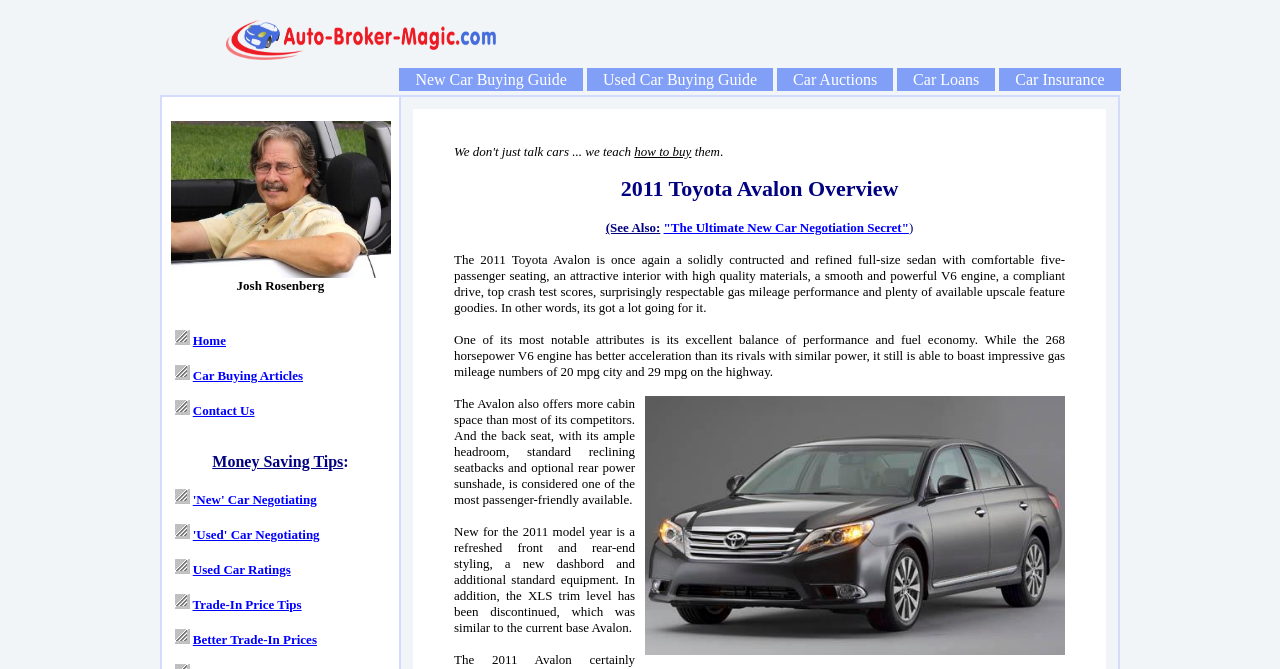Offer an in-depth caption of the entire webpage.

This webpage is about the 2011 Toyota Avalon, featuring its features and invoice pricing review. At the top, there is a logo of Auto Broker Magic, which is an image link. Below the logo, there are five links to different guides, including a new car buying guide, used car buying guide, car auctions, car loans, and car insurance.

On the left side, there is a vertical menu with links to various car-related topics, including home, car buying articles, contact us, and several money-saving tips. Each link is accompanied by a small image.

The main content of the webpage is about the 2011 Toyota Avalon. There is a heading that reads "2011 Toyota Avalon Overview" and a brief summary of the car's features, including its comfortable seating, attractive interior, smooth engine, and good gas mileage. The text also mentions that the car has a lot of available upscale features.

Below the summary, there is a more detailed description of the car's performance and fuel economy, highlighting its excellent balance of power and fuel efficiency. The webpage also mentions the car's spacious cabin and passenger-friendly back seat.

On the right side of the webpage, there is an image of the 2011 Toyota Avalon Limited Sedan. The image takes up most of the right side of the page.

At the bottom of the webpage, there is more text about the car's features, including its refreshed front and rear-end styling, new dashboard, and additional standard equipment.